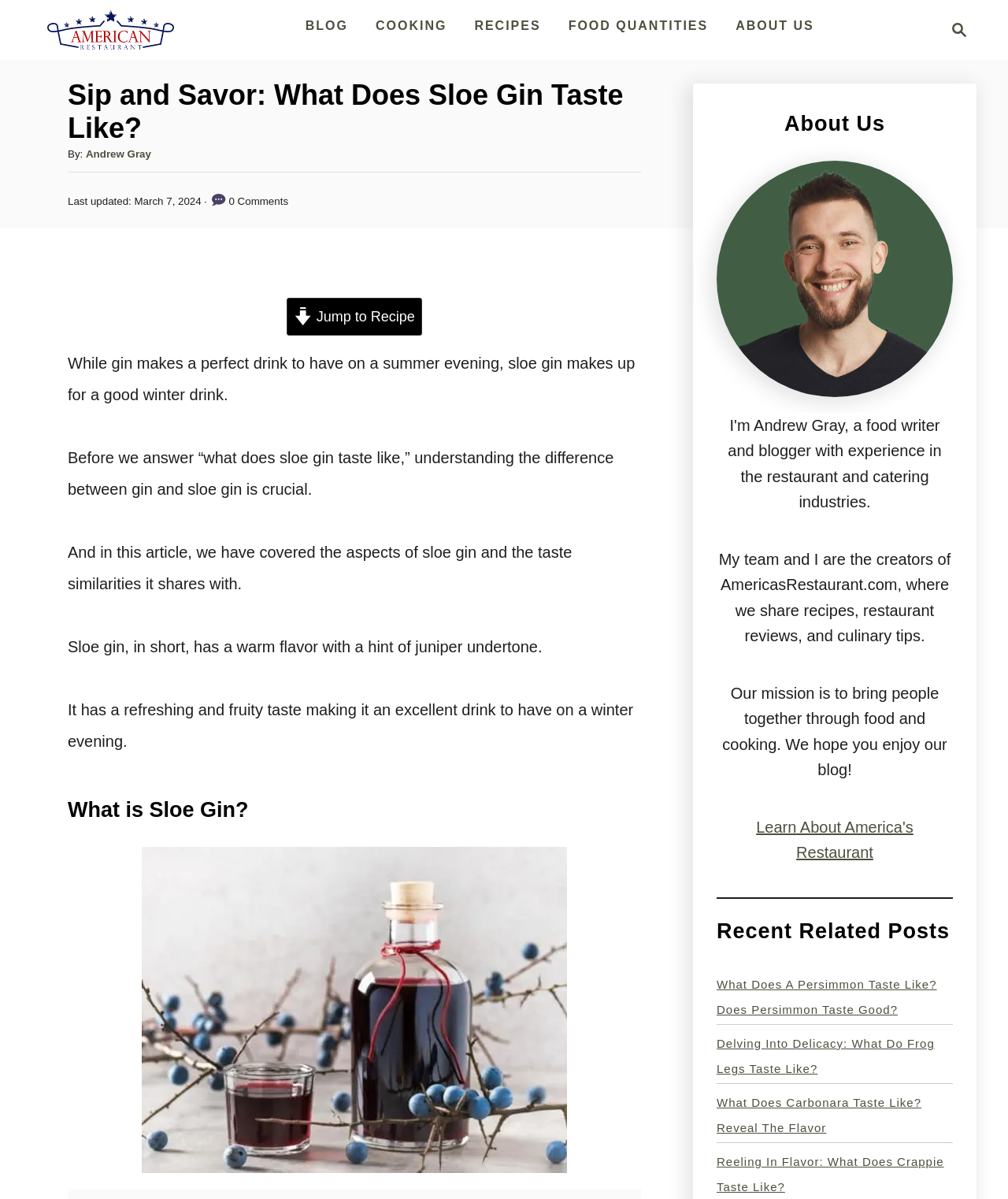Can you specify the bounding box coordinates of the area that needs to be clicked to fulfill the following instruction: "Read about what does a persimmon taste like"?

[0.711, 0.815, 0.929, 0.848]